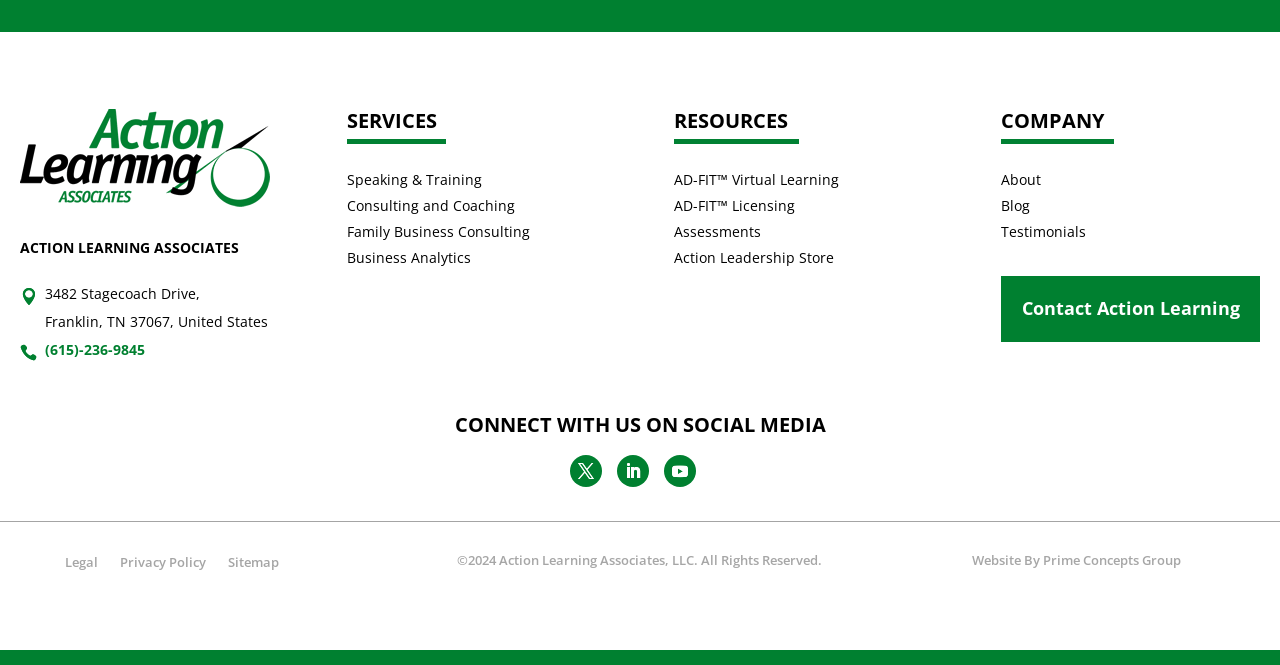Use a single word or phrase to respond to the question:
What services does the company offer?

Speaking & Training, Consulting and Coaching, Family Business Consulting, Business Analytics